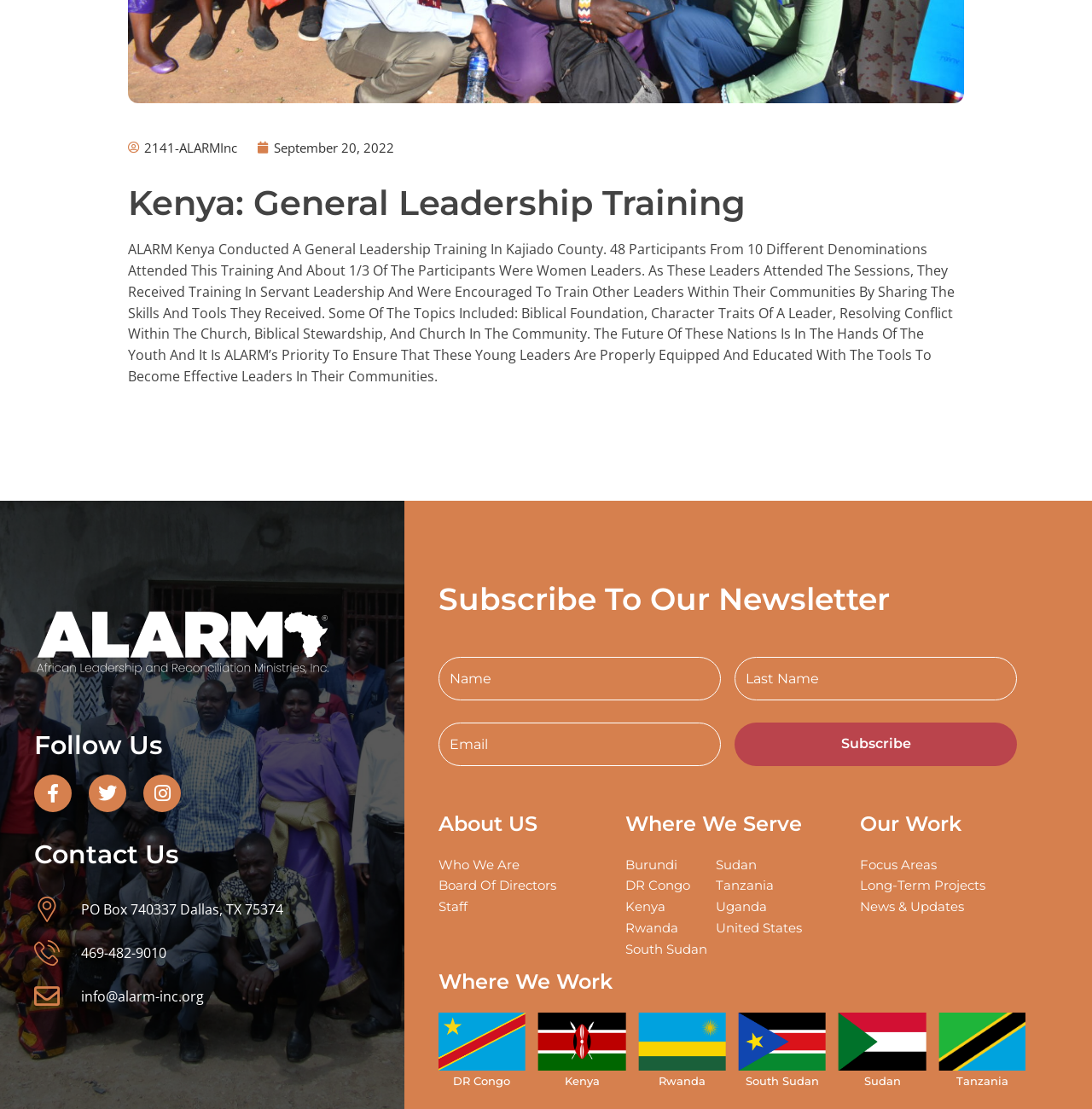Identify the bounding box coordinates for the region to click in order to carry out this instruction: "Click on the Facebook link". Provide the coordinates using four float numbers between 0 and 1, formatted as [left, top, right, bottom].

[0.031, 0.698, 0.066, 0.732]